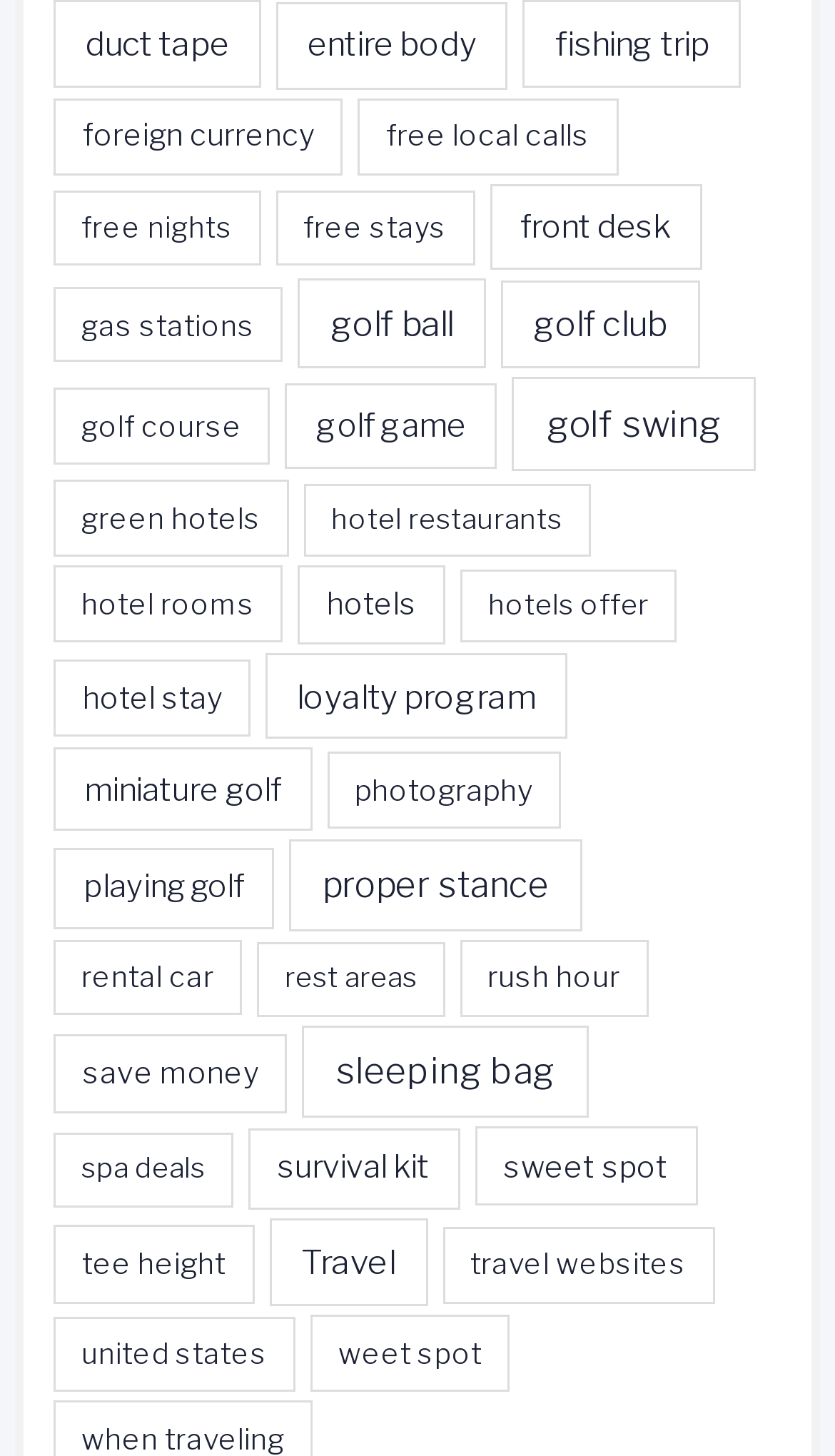How many categories are related to hotels?
Using the information from the image, answer the question thoroughly.

I counted the links related to hotels, which are 'hotel restaurants', 'hotel rooms', 'hotels', 'hotels offer', and 'hotel stay', and found that there are 5 categories related to hotels.